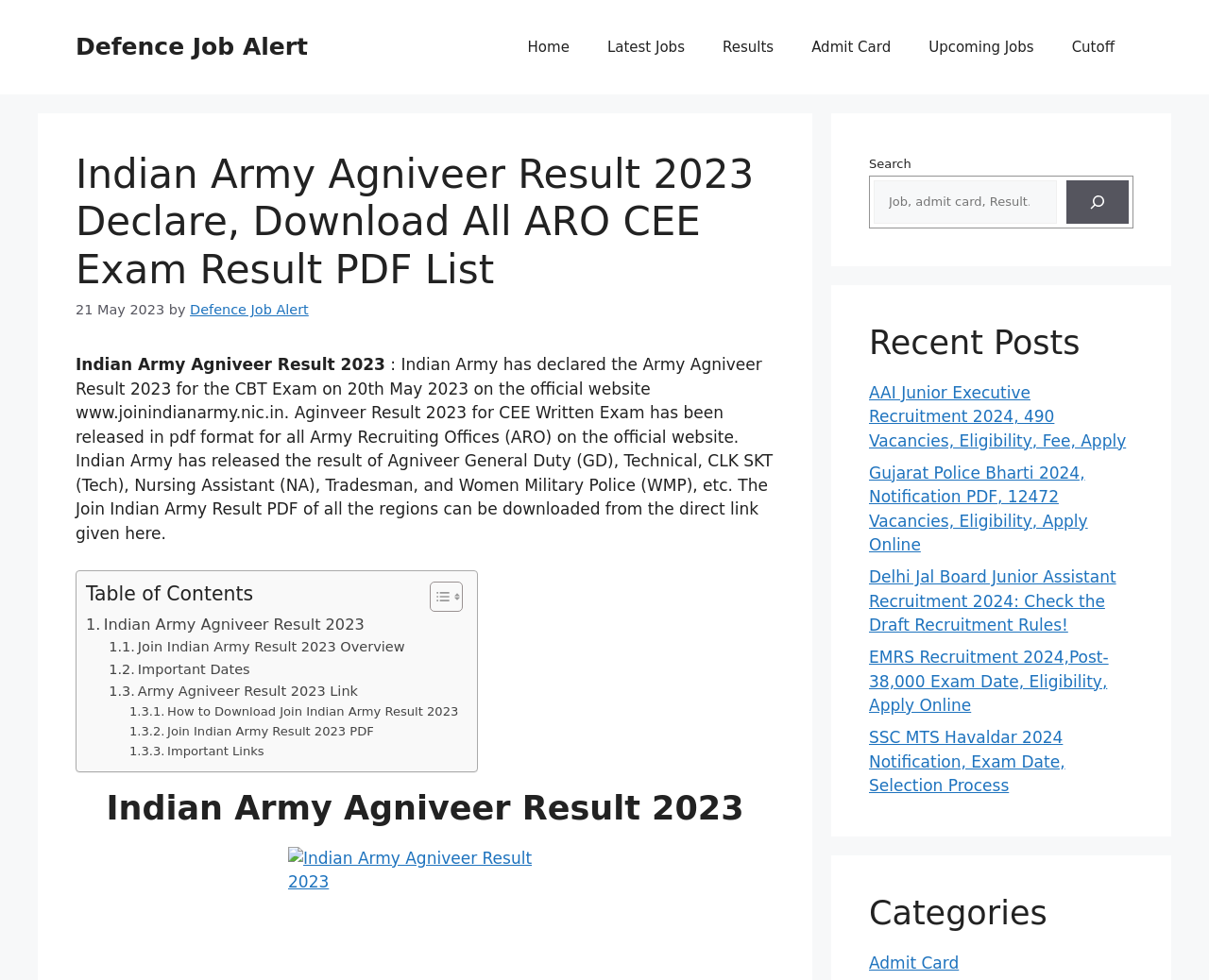Can you find the bounding box coordinates for the element to click on to achieve the instruction: "Search for a keyword"?

[0.723, 0.184, 0.874, 0.228]